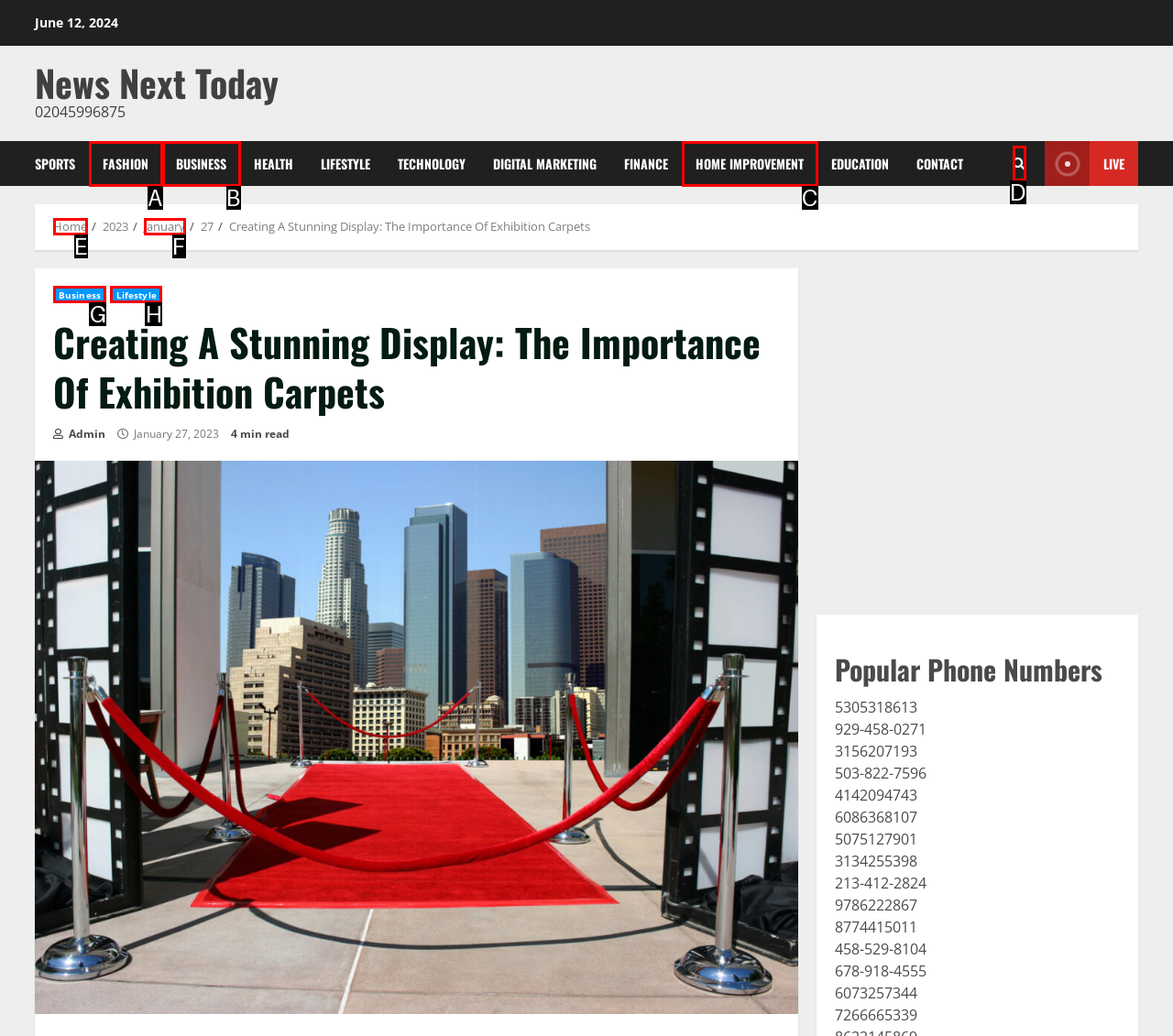From the given choices, identify the element that matches: Business
Answer with the letter of the selected option.

G